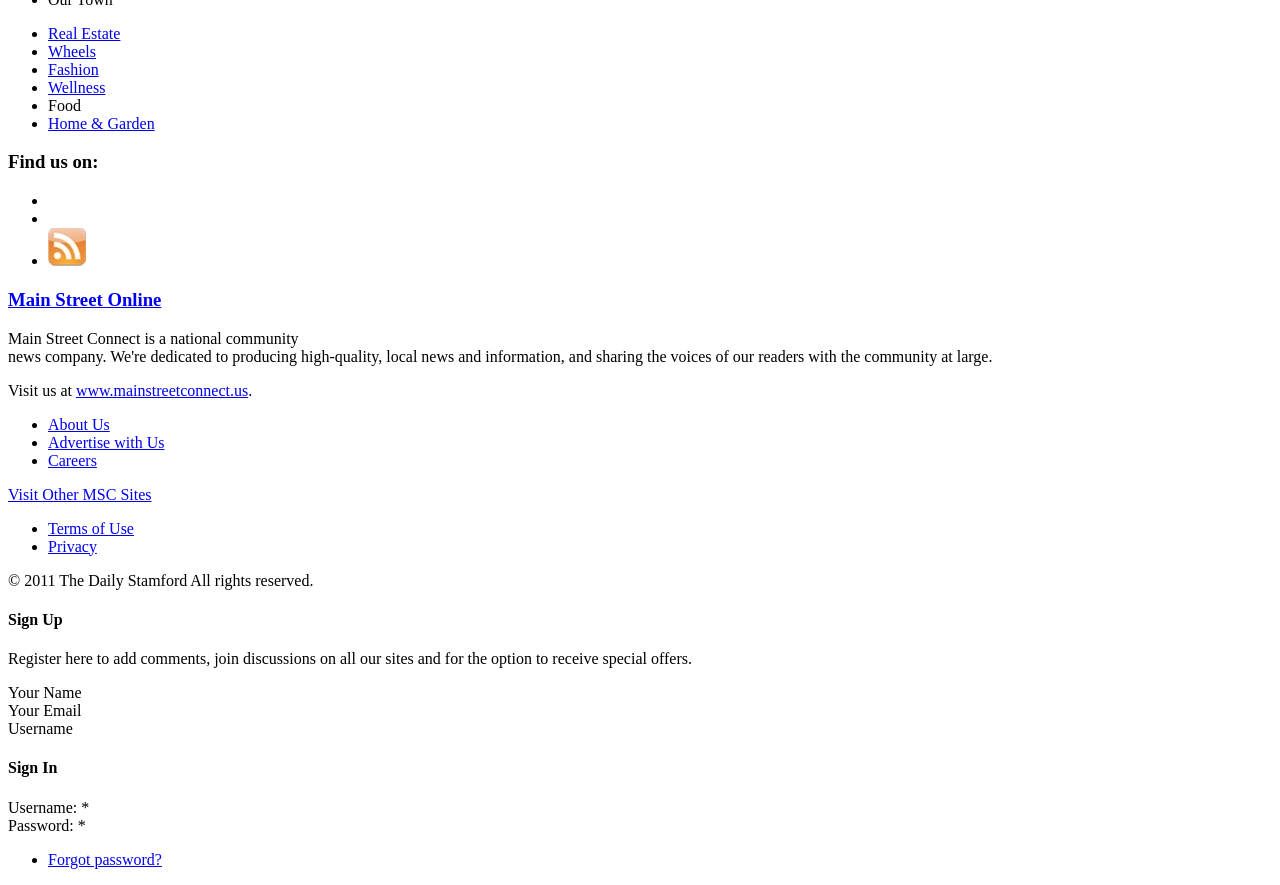What are the categories listed on the webpage?
Please answer using one word or phrase, based on the screenshot.

Real Estate, Wheels, Fashion, Wellness, Food, Home & Garden